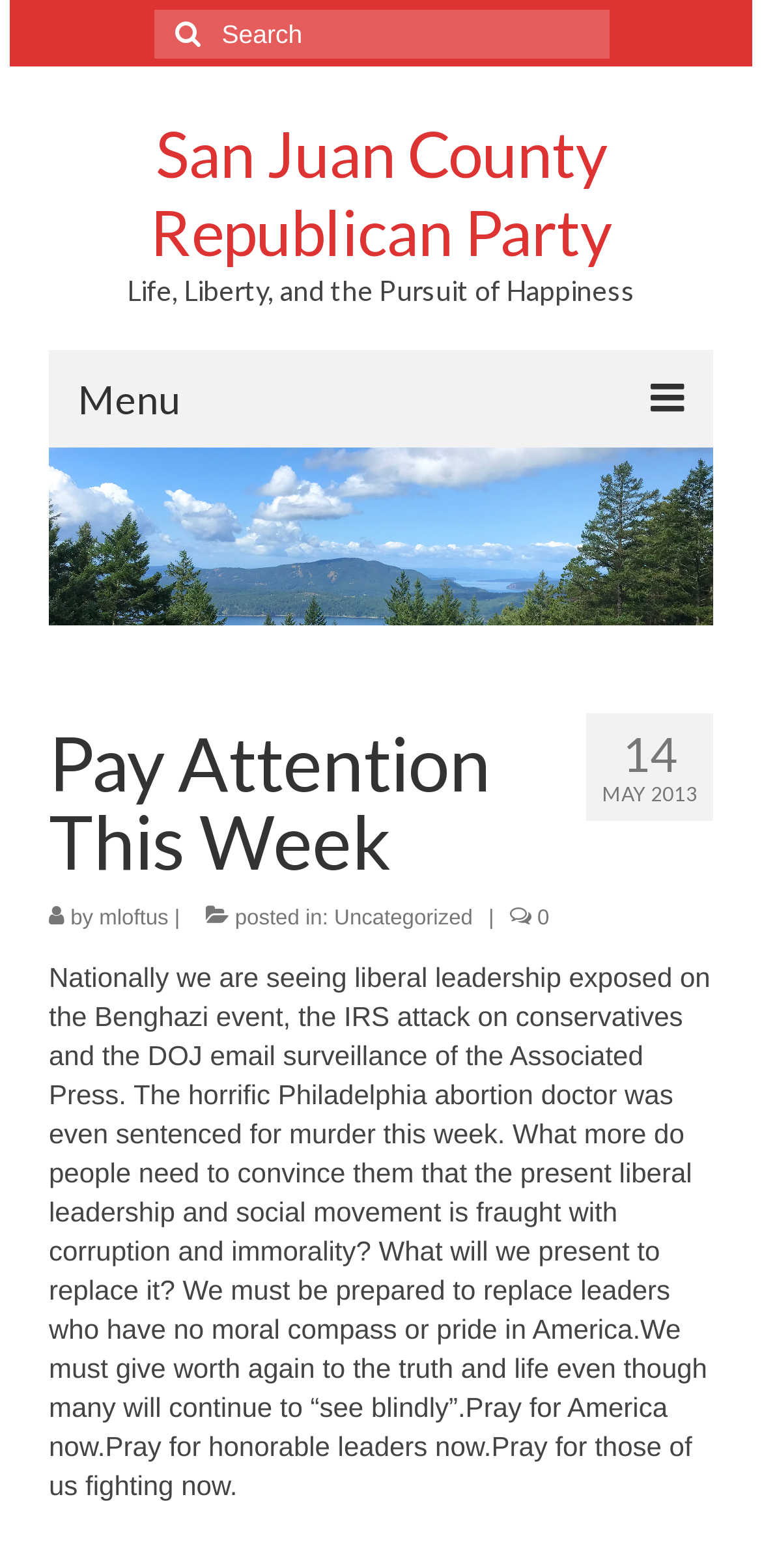With reference to the screenshot, provide a detailed response to the question below:
What is the date of the article?

The date of the article can be found in the text 'MAY 2013' which is located above the article content and below the author's name.